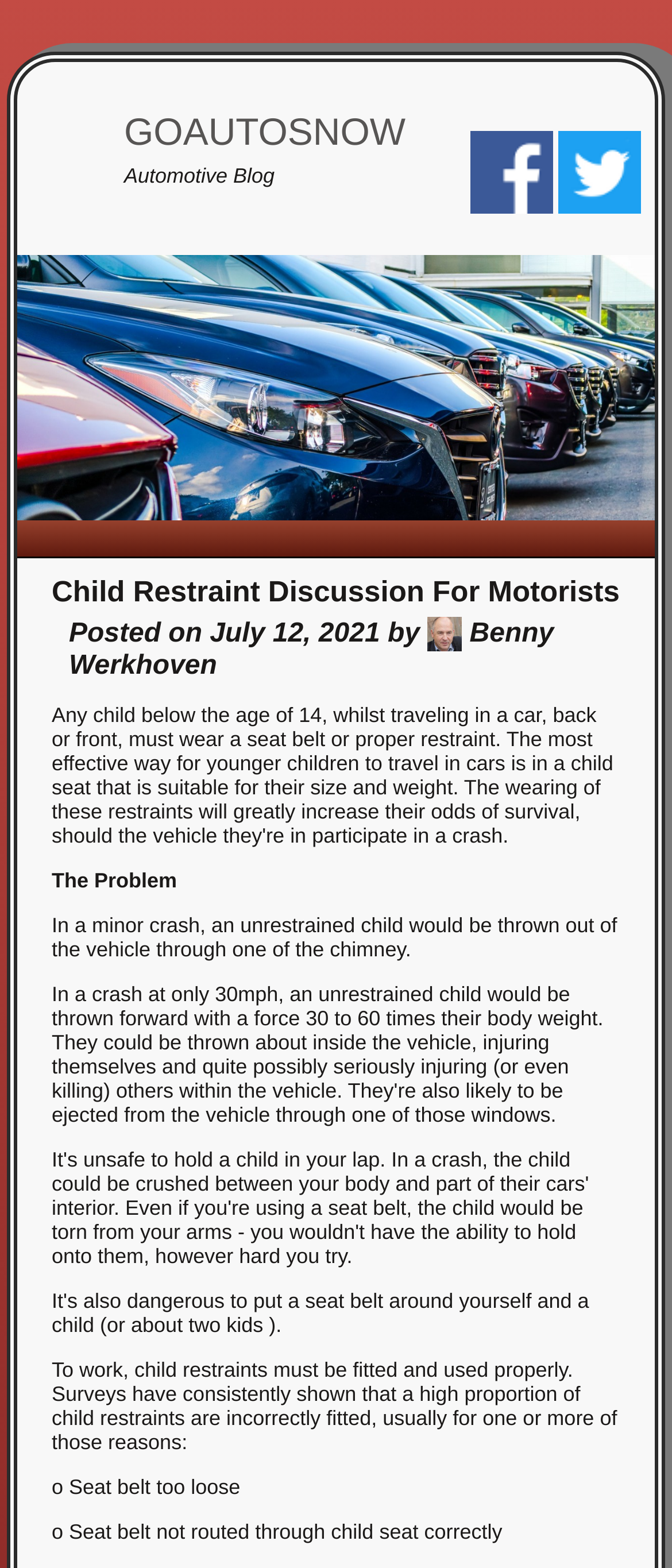Provide a brief response to the question below using a single word or phrase: 
What is one reason why child restraints are incorrectly fitted?

Seat belt too loose